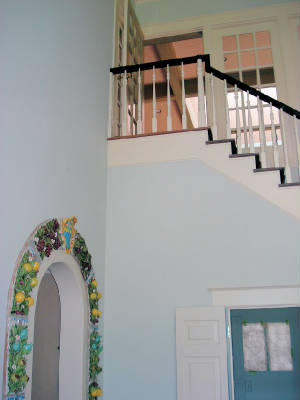Explain what is happening in the image with as much detail as possible.

The image showcases the entry area of a great house, captured before a transformation project. The scene features a light blue wall adorned with a decorative archway that highlights intricate ceramic detailing, surrounded by a colorful arrangement of flowers and fruits. To the right, there's a white door with a unique design, and above, a staircase with a contrasting dark railing leads to the upper level, suggesting an inviting and spacious ambience. This setup captures the space's original charm prior to its renovation to a new Lusterstone finish, aimed at enhancing the architectural features like the custom ceramic archways and adding warmth and interest to the entryway.